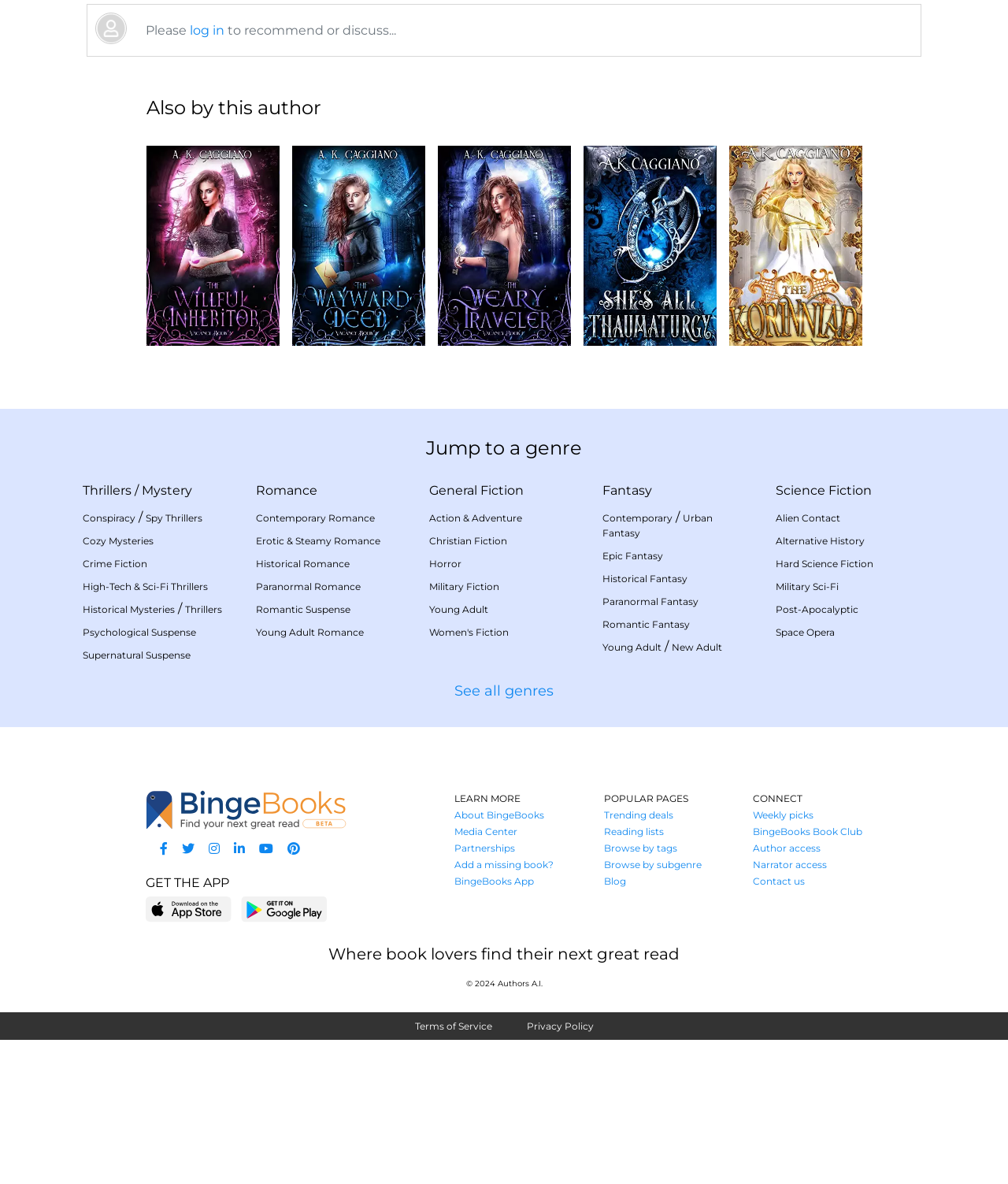Given the description "General Fiction", determine the bounding box of the corresponding UI element.

[0.426, 0.53, 0.52, 0.542]